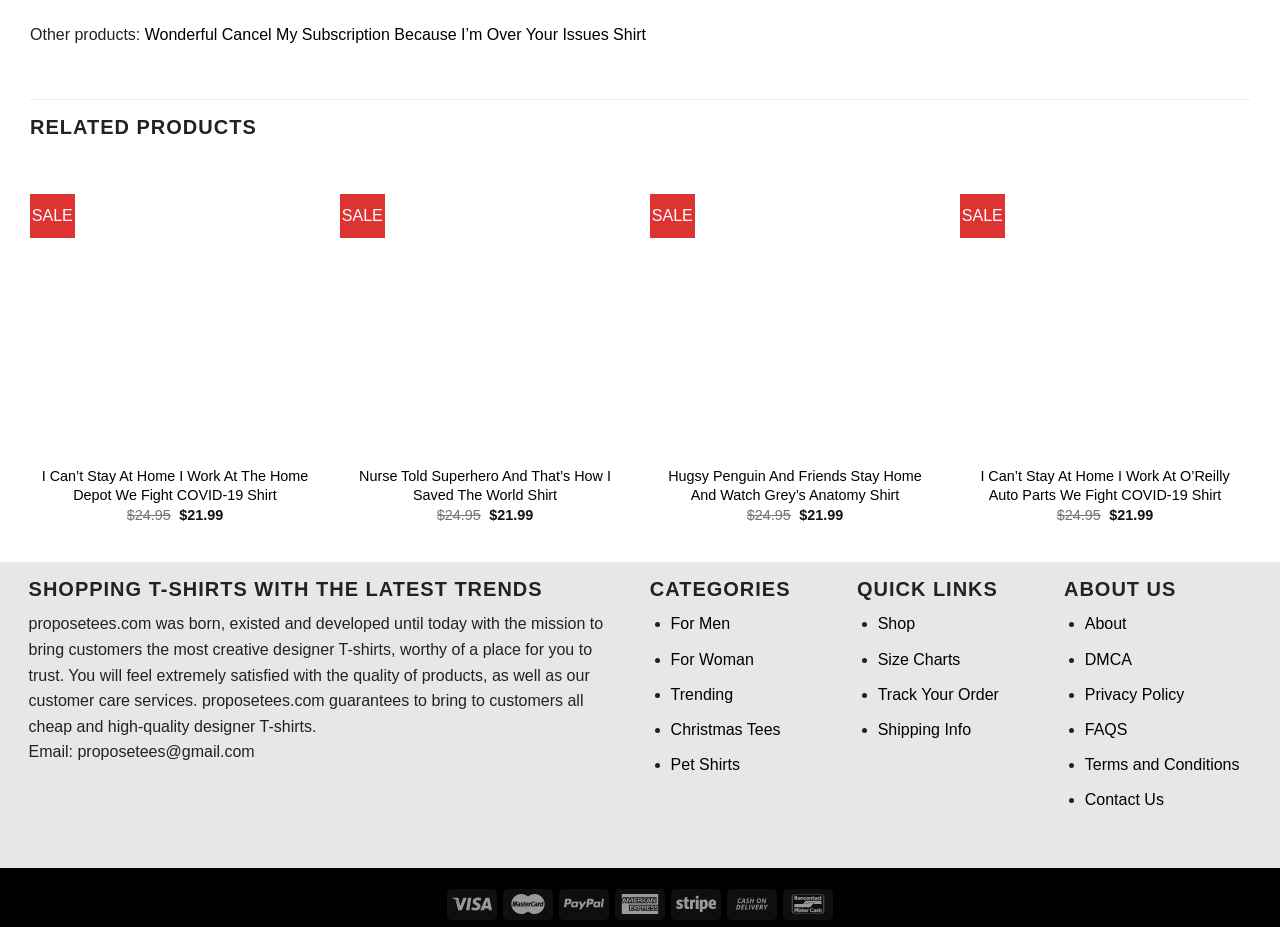Please identify the bounding box coordinates of the element I should click to complete this instruction: 'View 'RELATED PRODUCTS''. The coordinates should be given as four float numbers between 0 and 1, like this: [left, top, right, bottom].

[0.023, 0.107, 0.977, 0.166]